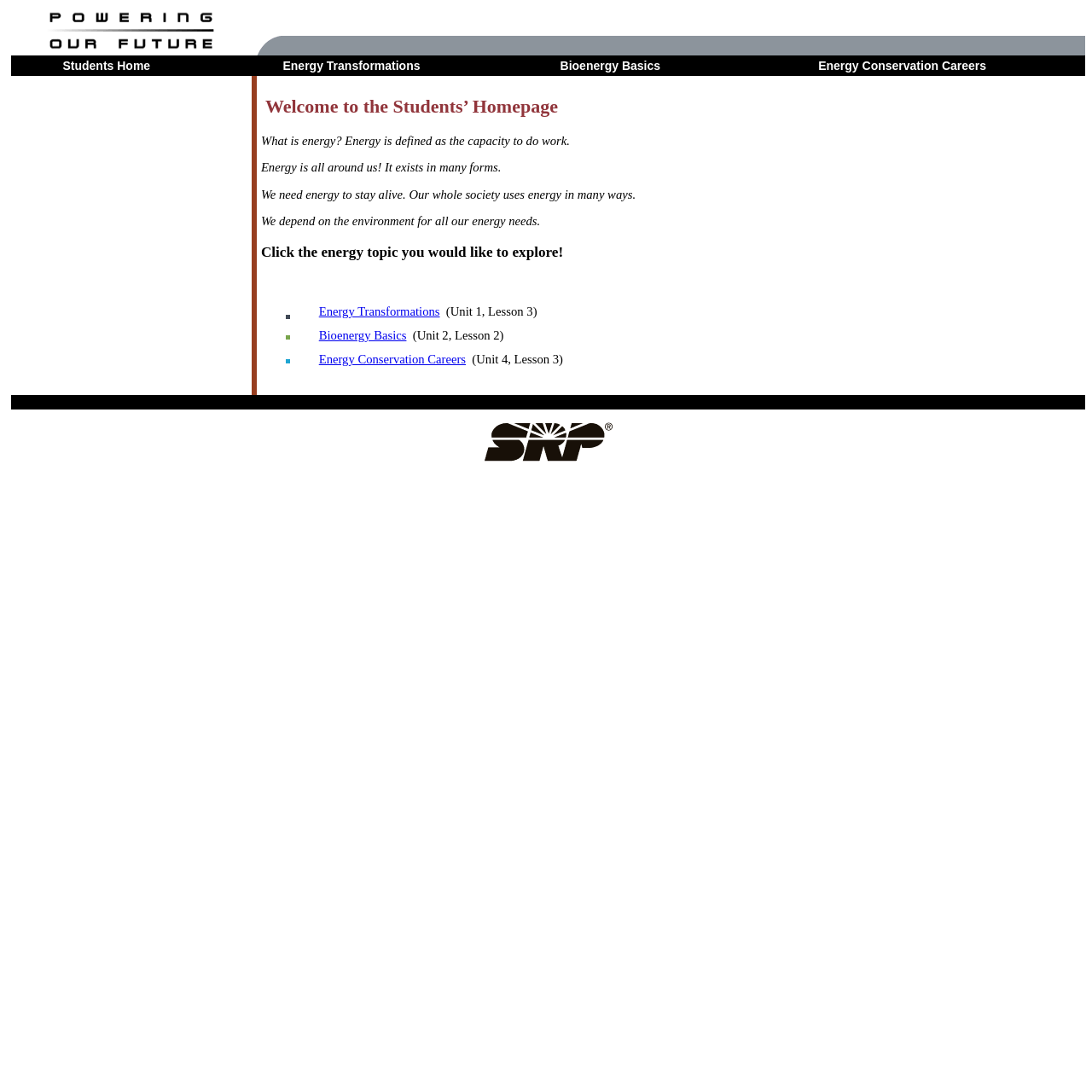Based on the image, please respond to the question with as much detail as possible:
What is the main topic of the webpage?

The main topic of the webpage is energy, which is evident from the various energy-related topics listed on the page, such as energy transformations, bioenergy basics, and energy conservation careers.